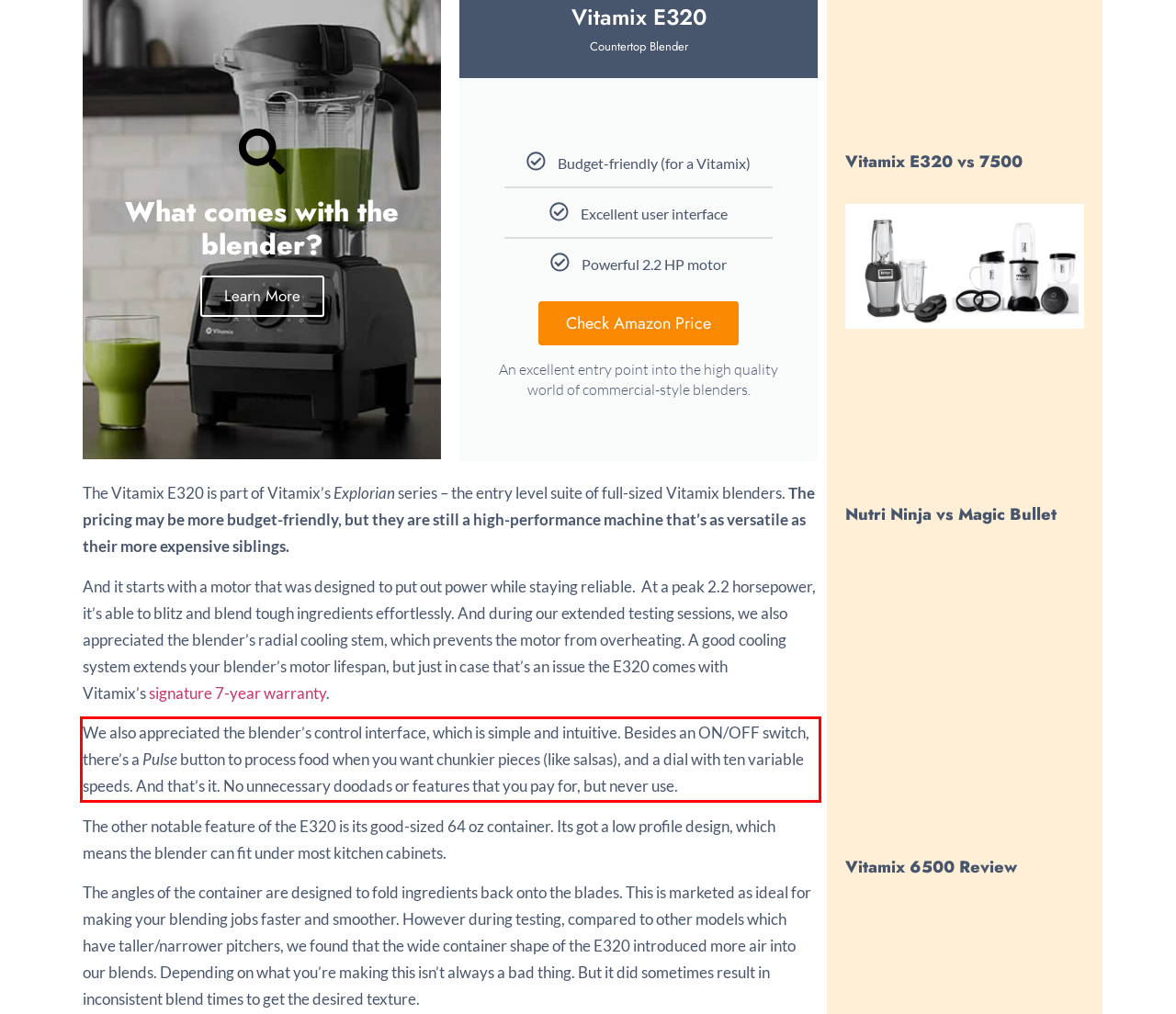You are given a screenshot showing a webpage with a red bounding box. Perform OCR to capture the text within the red bounding box.

We also appreciated the blender’s control interface, which is simple and intuitive. Besides an ON/OFF switch, there’s a Pulse button to process food when you want chunkier pieces (like salsas), and a dial with ten variable speeds. And that’s it. No unnecessary doodads or features that you pay for, but never use.